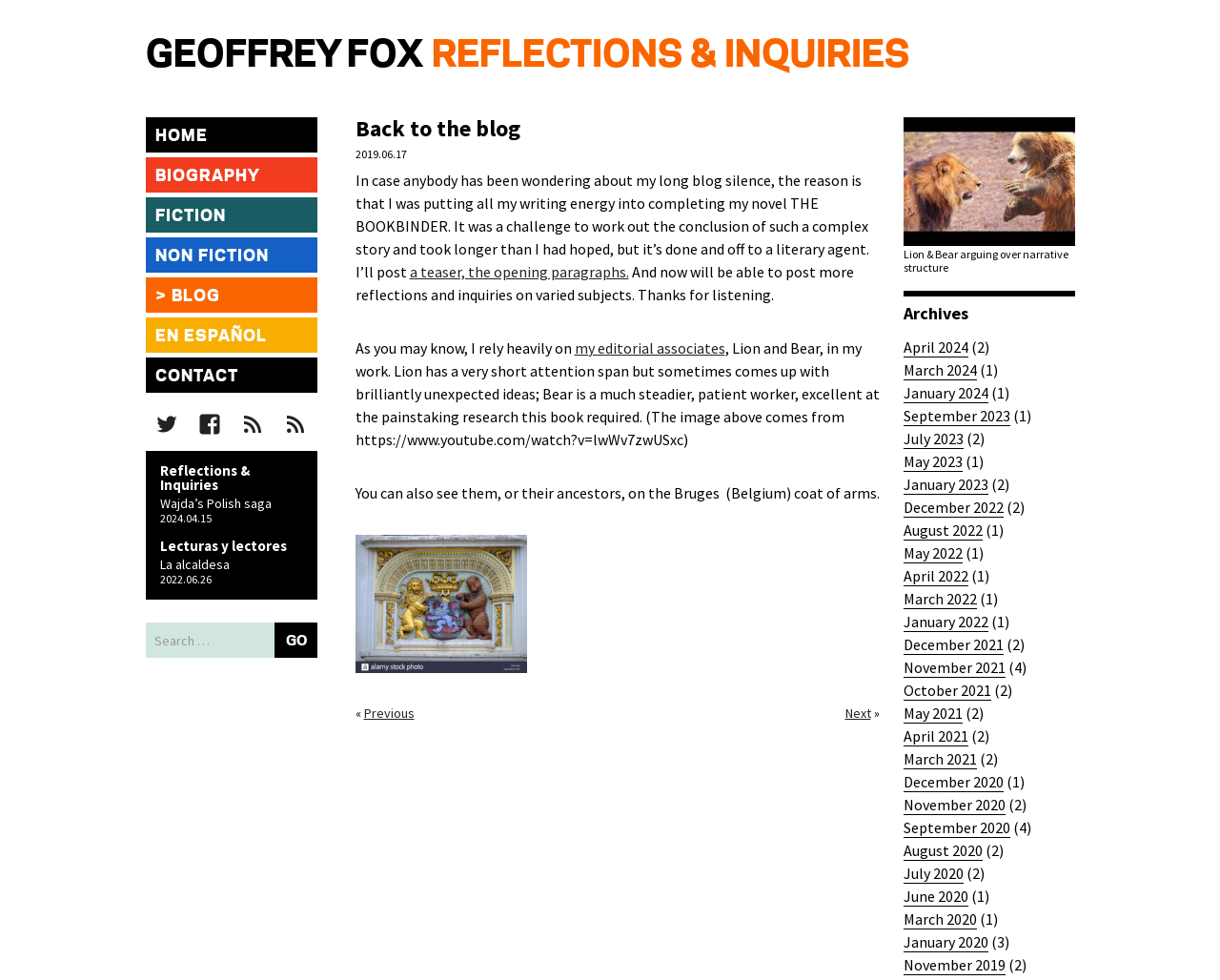Find the bounding box of the UI element described as follows: "Next page".

None